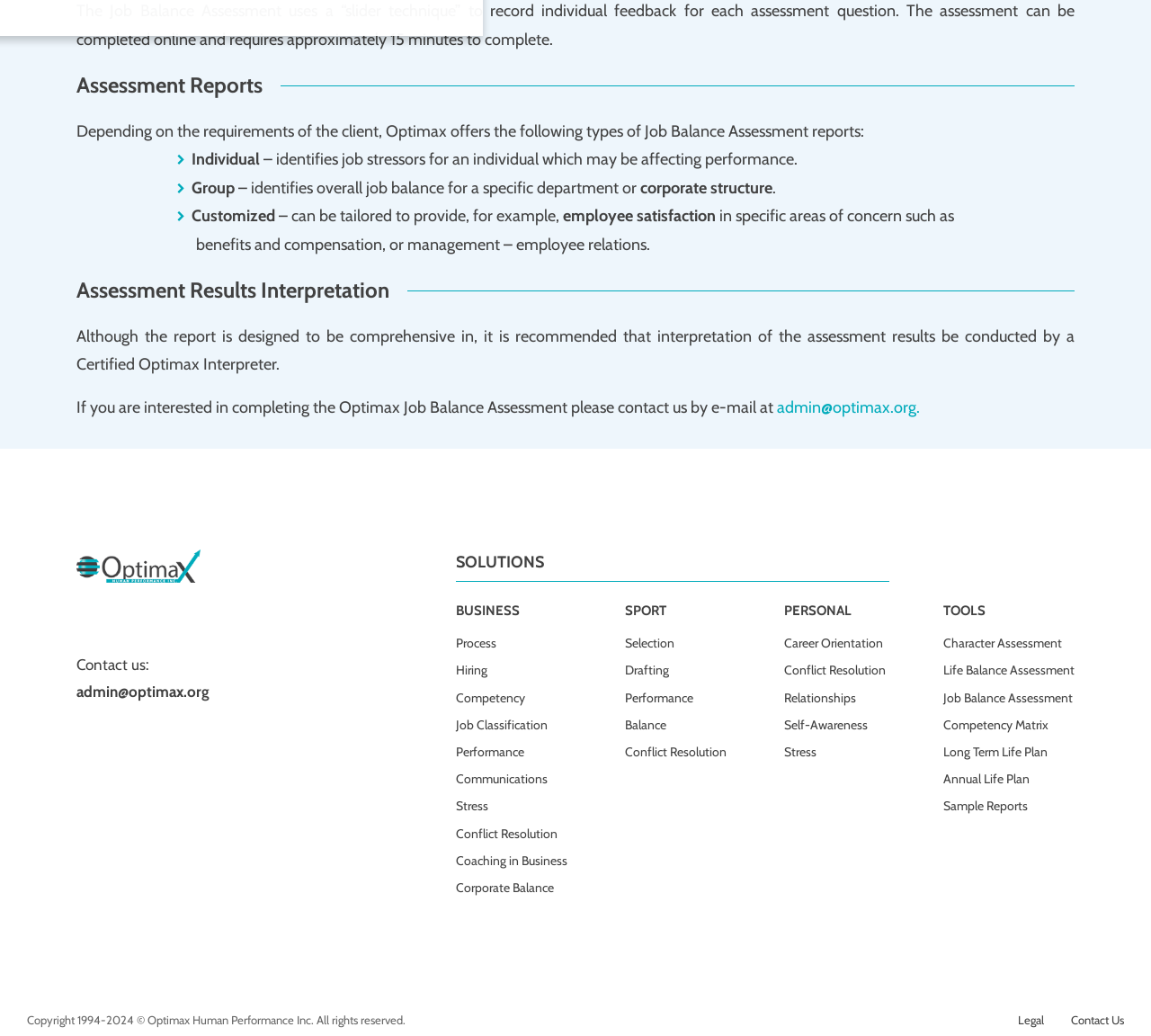Provide the bounding box coordinates of the UI element this sentence describes: "Conflict Resolution".

[0.396, 0.794, 0.493, 0.816]